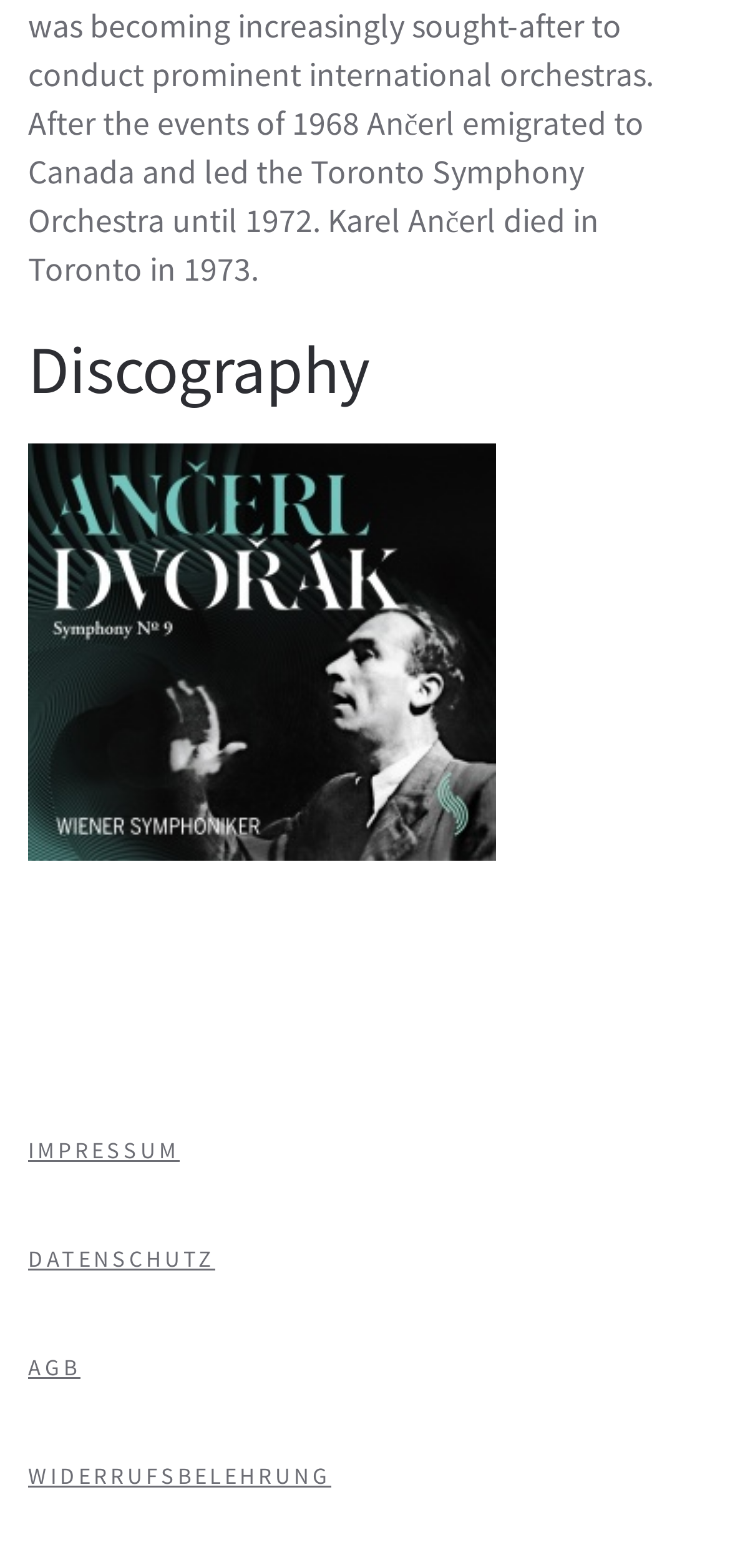Using the element description provided, determine the bounding box coordinates in the format (top-left x, top-left y, bottom-right x, bottom-right y). Ensure that all values are floating point numbers between 0 and 1. Element description: Impressum

[0.038, 0.724, 0.246, 0.745]